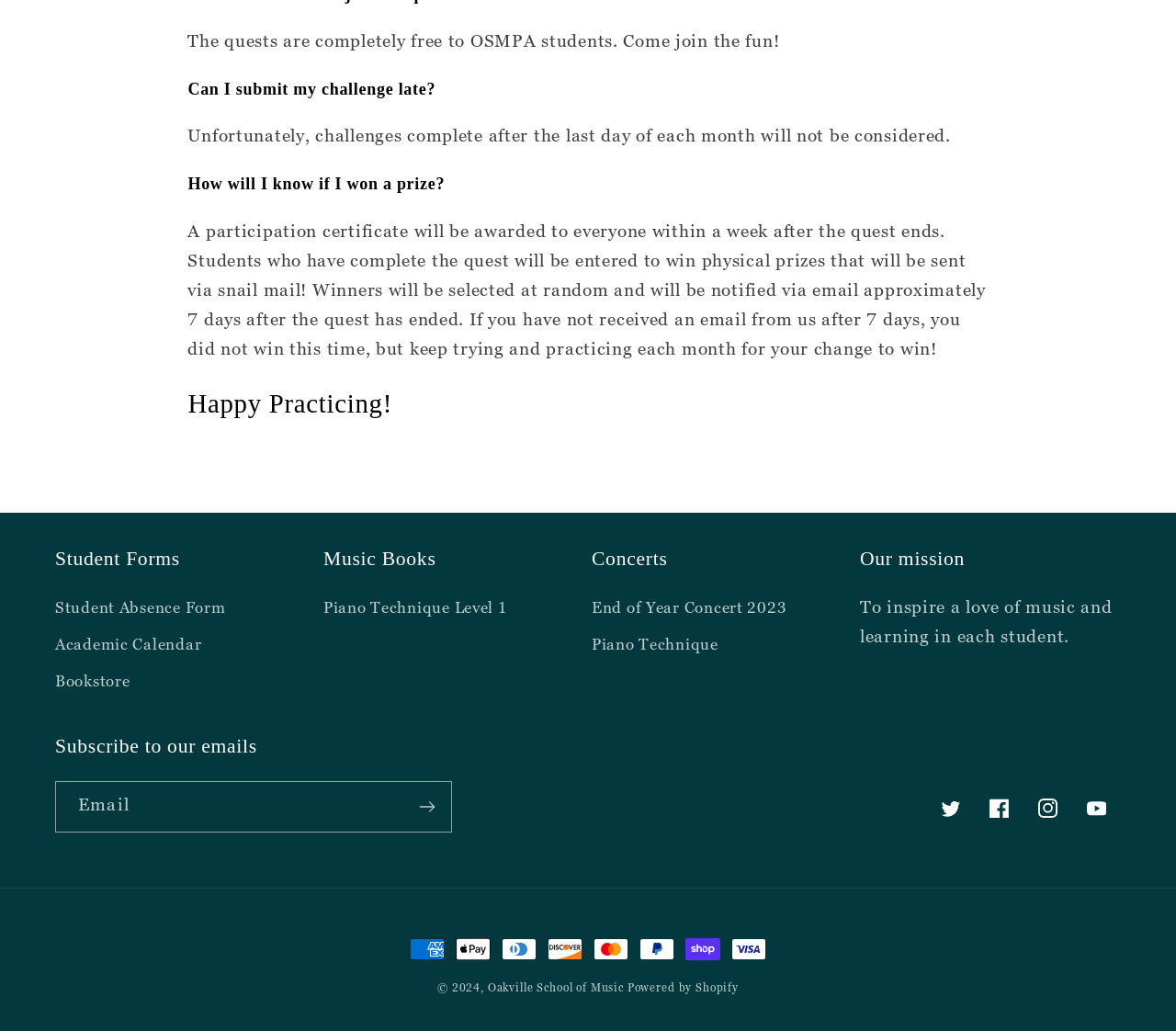Please pinpoint the bounding box coordinates for the region I should click to adhere to this instruction: "Click Student Absence Form".

[0.047, 0.577, 0.192, 0.608]